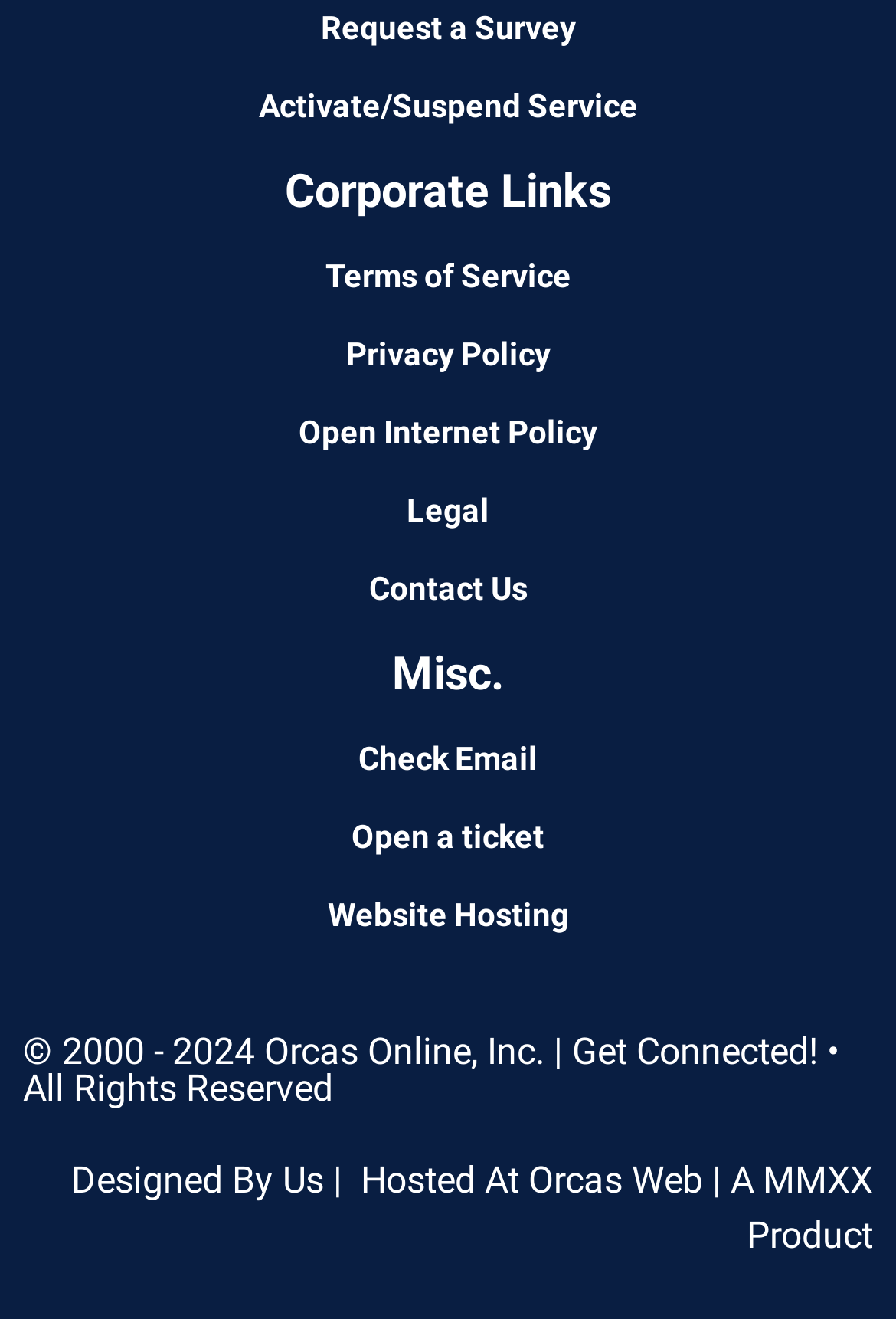From the element description Check Email, predict the bounding box coordinates of the UI element. The coordinates must be specified in the format (top-left x, top-left y, bottom-right x, bottom-right y) and should be within the 0 to 1 range.

[0.4, 0.561, 0.6, 0.588]